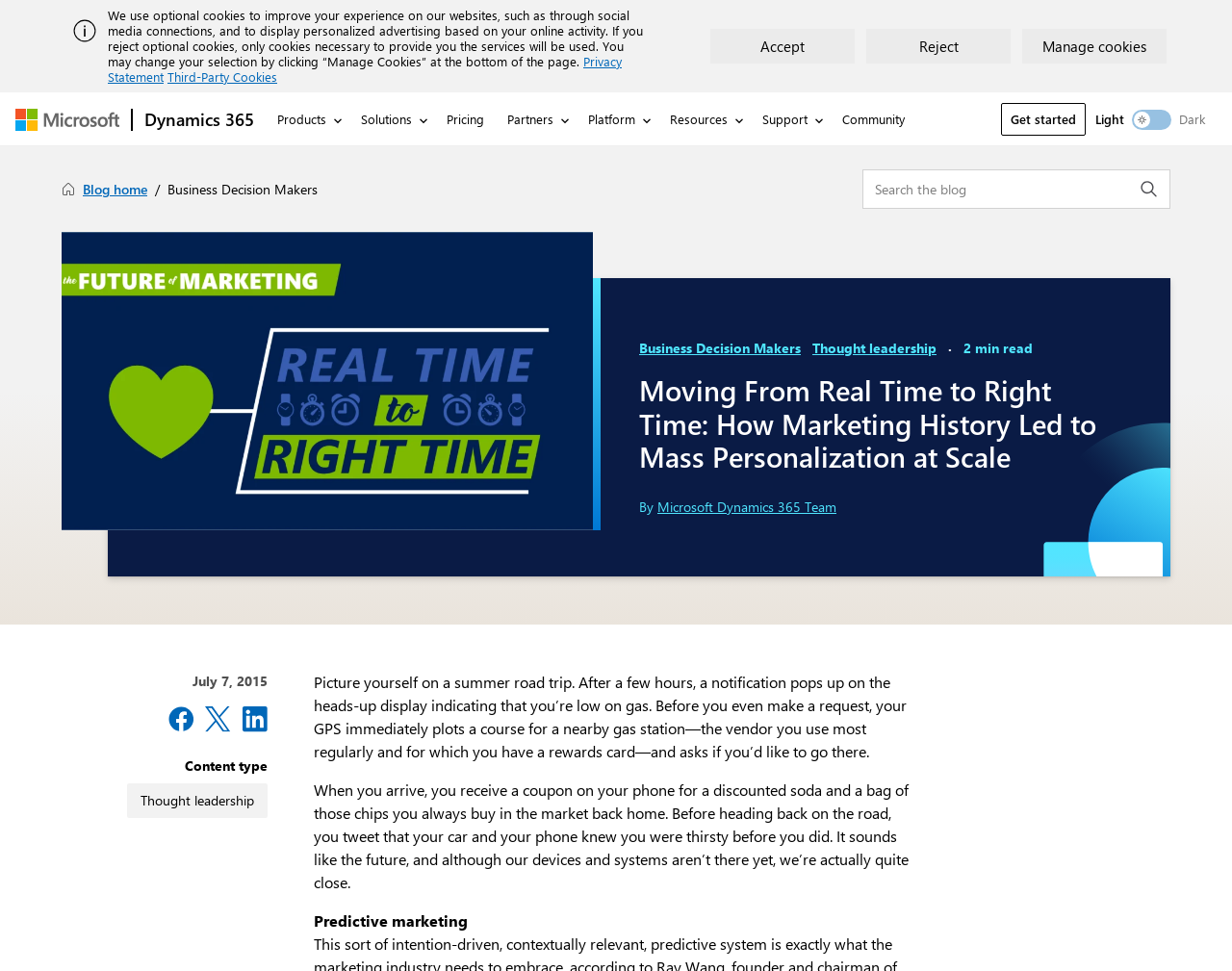What is the name of the blog?
Give a one-word or short-phrase answer derived from the screenshot.

Microsoft Dynamics 365 Blog